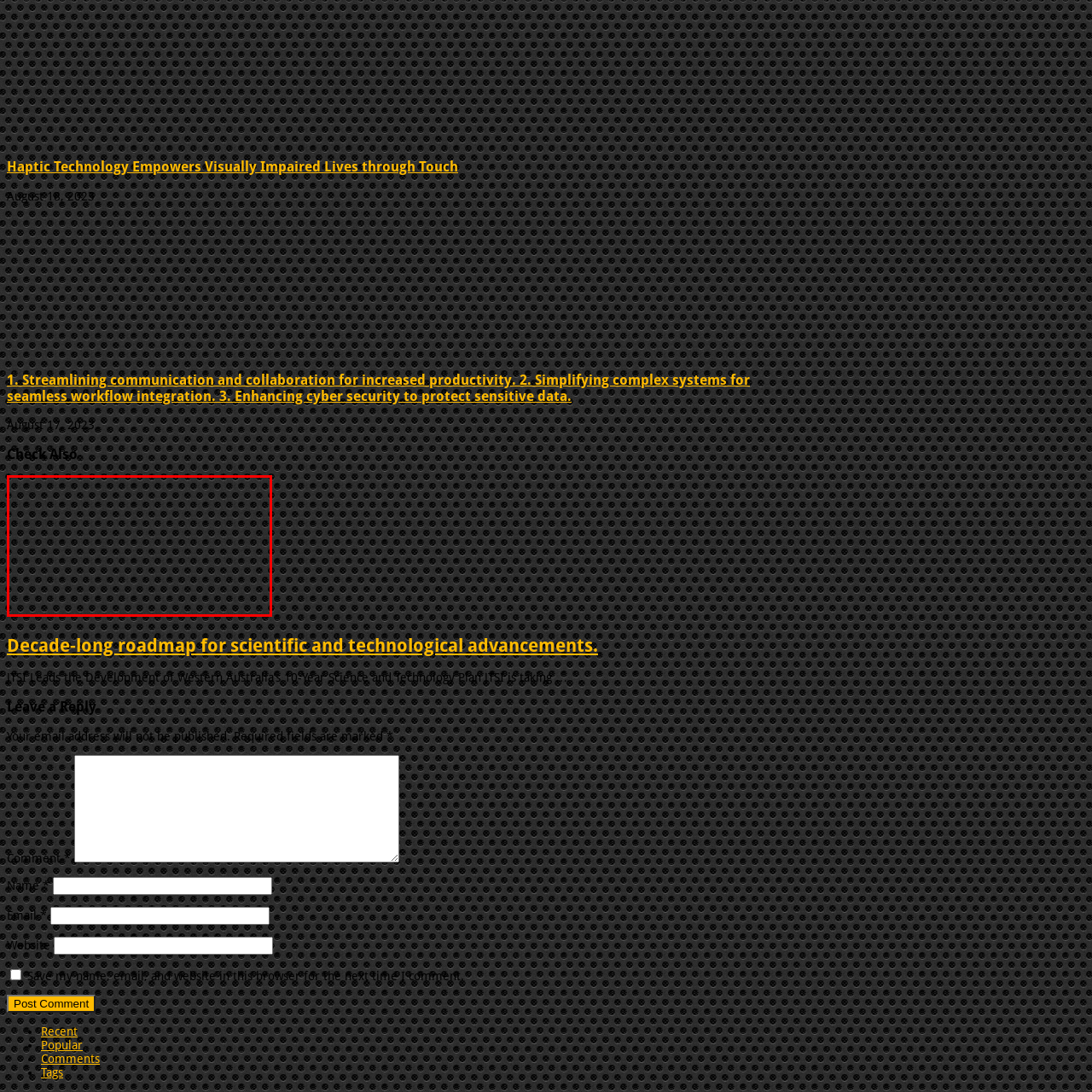Articulate a detailed description of the image enclosed by the red outline.

The image features a textured black background adorned with a pattern of small circular shapes, reminiscent of a tactile surface. This design is often associated with haptic technology, which enhances sensory experiences through touch, making it particularly relevant in discussions about empowering visually impaired individuals. The overall aesthetic of the image conveys a sense of innovation and functionality, aligning with themes of technology aimed at improving accessibility and interaction for those with visual impairments.